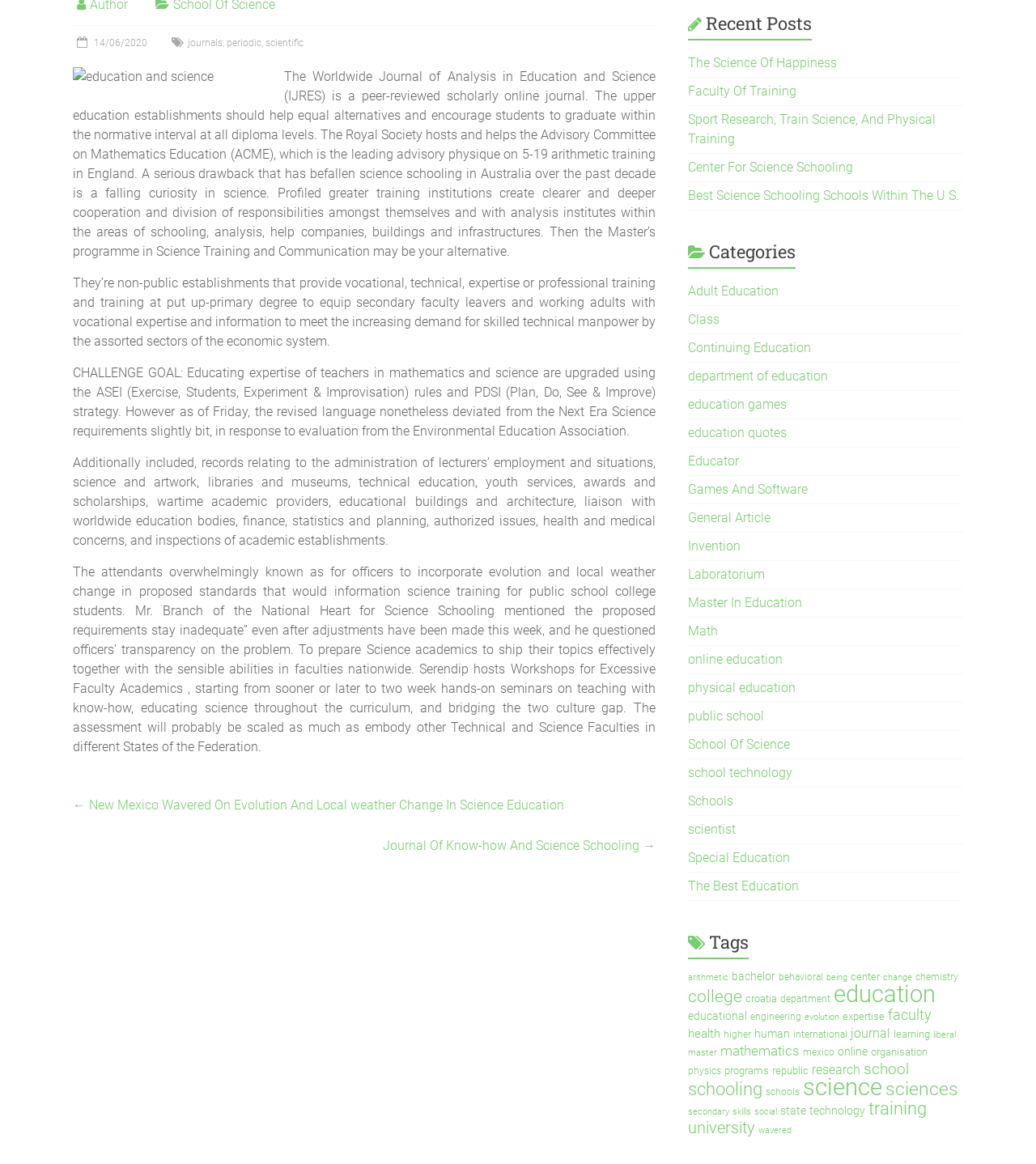Using the element description: "value="Send"", determine the bounding box coordinates. The coordinates should be in the format [left, top, right, bottom], with values between 0 and 1.

None